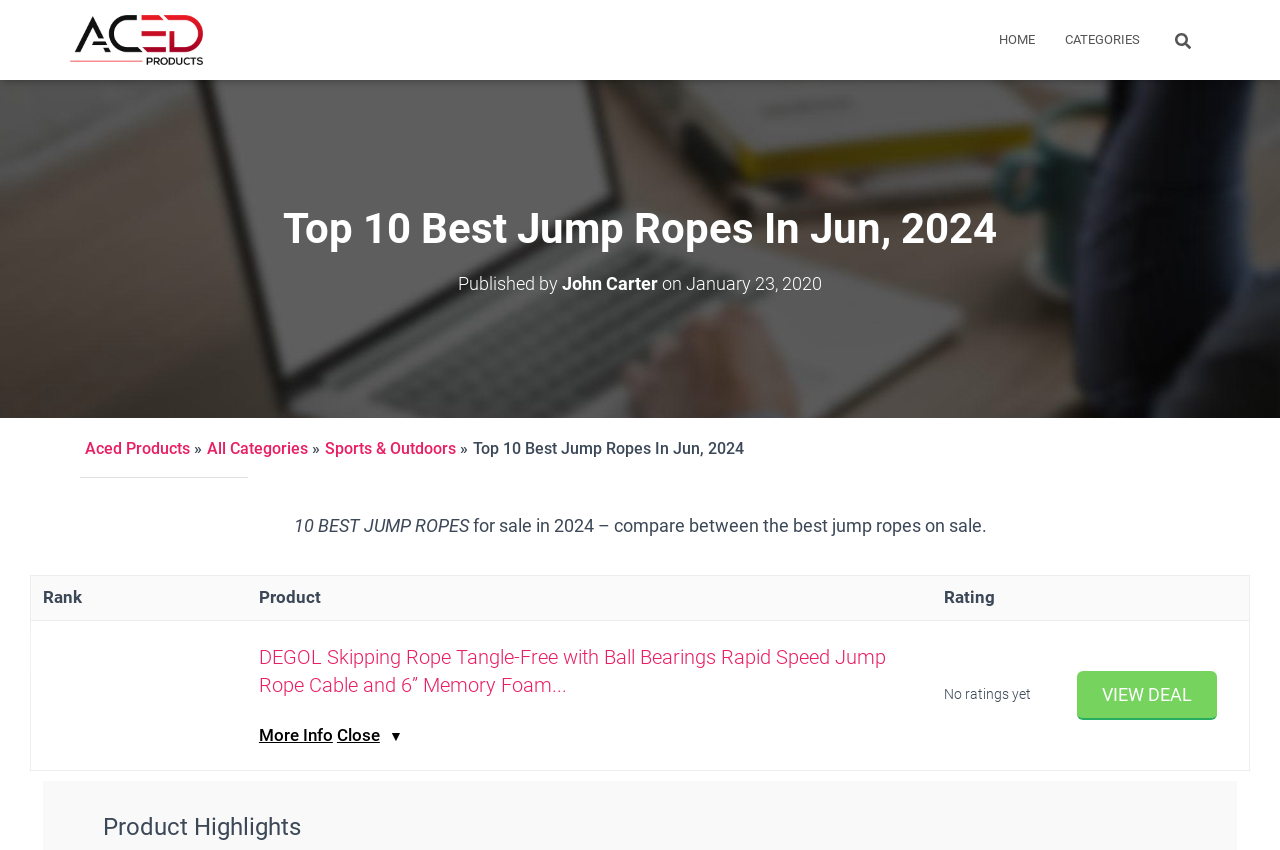From the element description: "parent_node: Search for:", extract the bounding box coordinates of the UI element. The coordinates should be expressed as four float numbers between 0 and 1, in the order [left, top, right, bottom].

[0.902, 0.018, 0.945, 0.076]